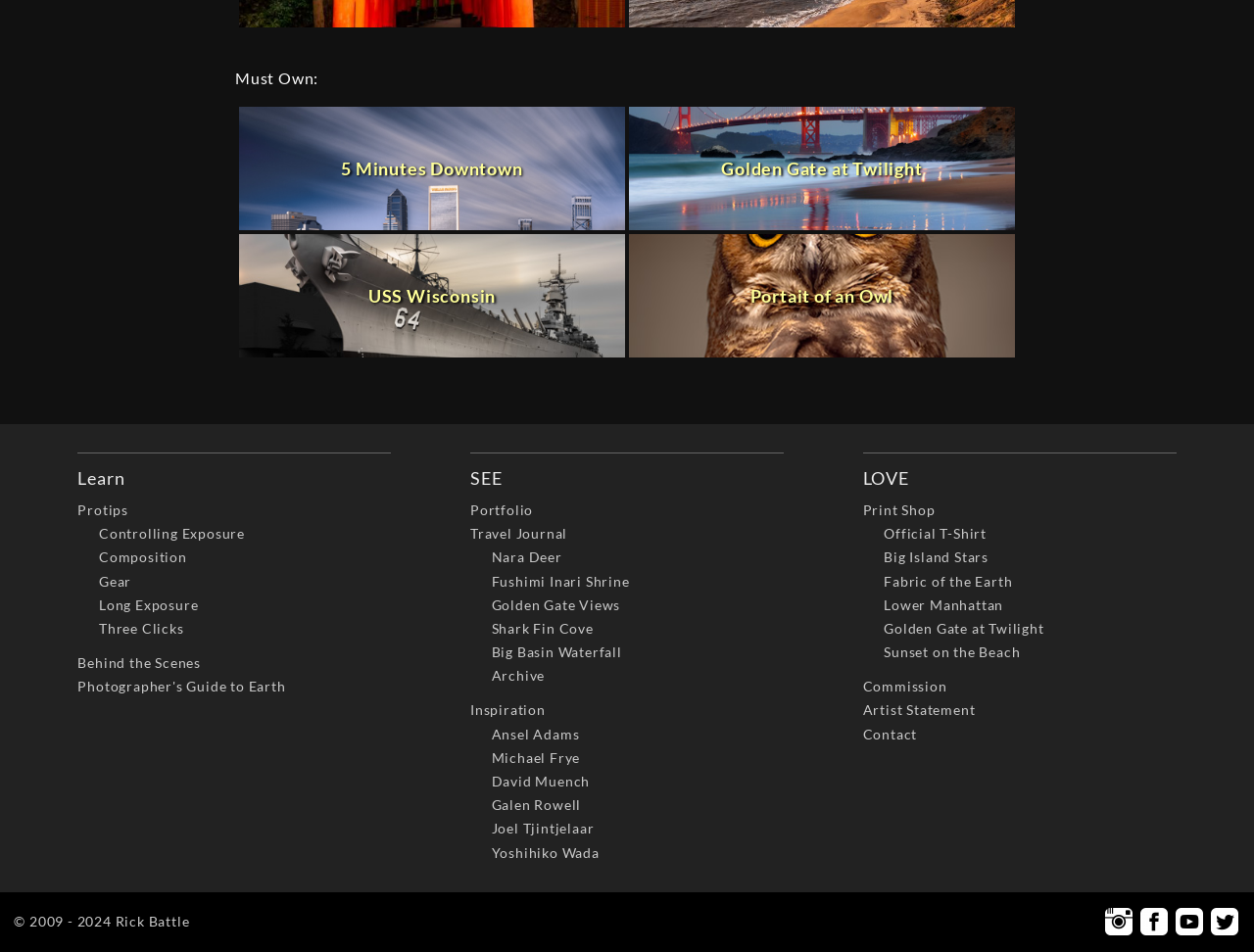What is the name of the photographer who owns this website?
Give a comprehensive and detailed explanation for the question.

I looked at the bottom of the webpage and found the copyright information, which mentions the name 'Rick Battle'. This suggests that Rick Battle is the photographer who owns this website.